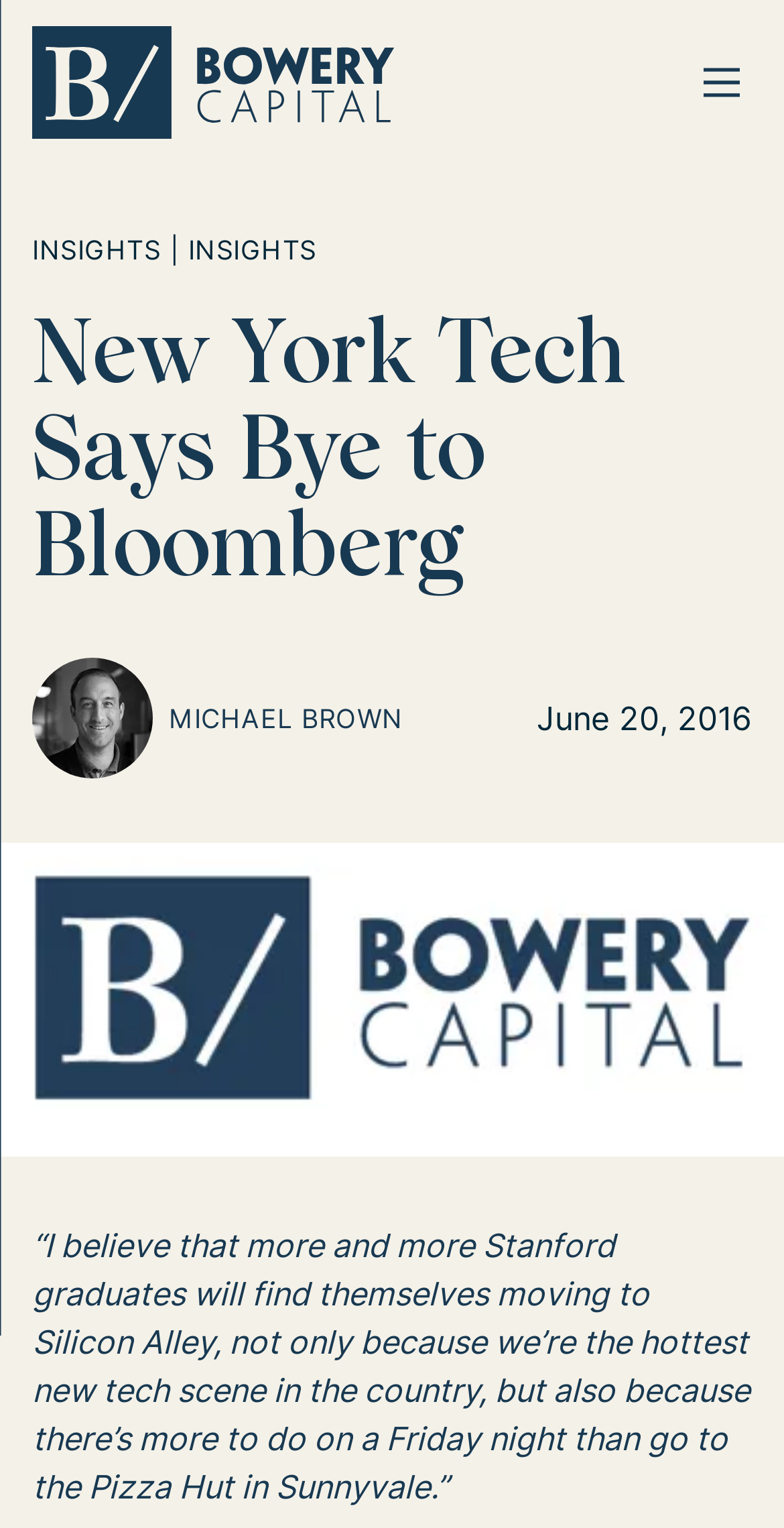Determine the bounding box coordinates for the UI element described. Format the coordinates as (top-left x, top-left y, bottom-right x, bottom-right y) and ensure all values are between 0 and 1. Element description: Return home

[0.041, 0.0, 0.503, 0.108]